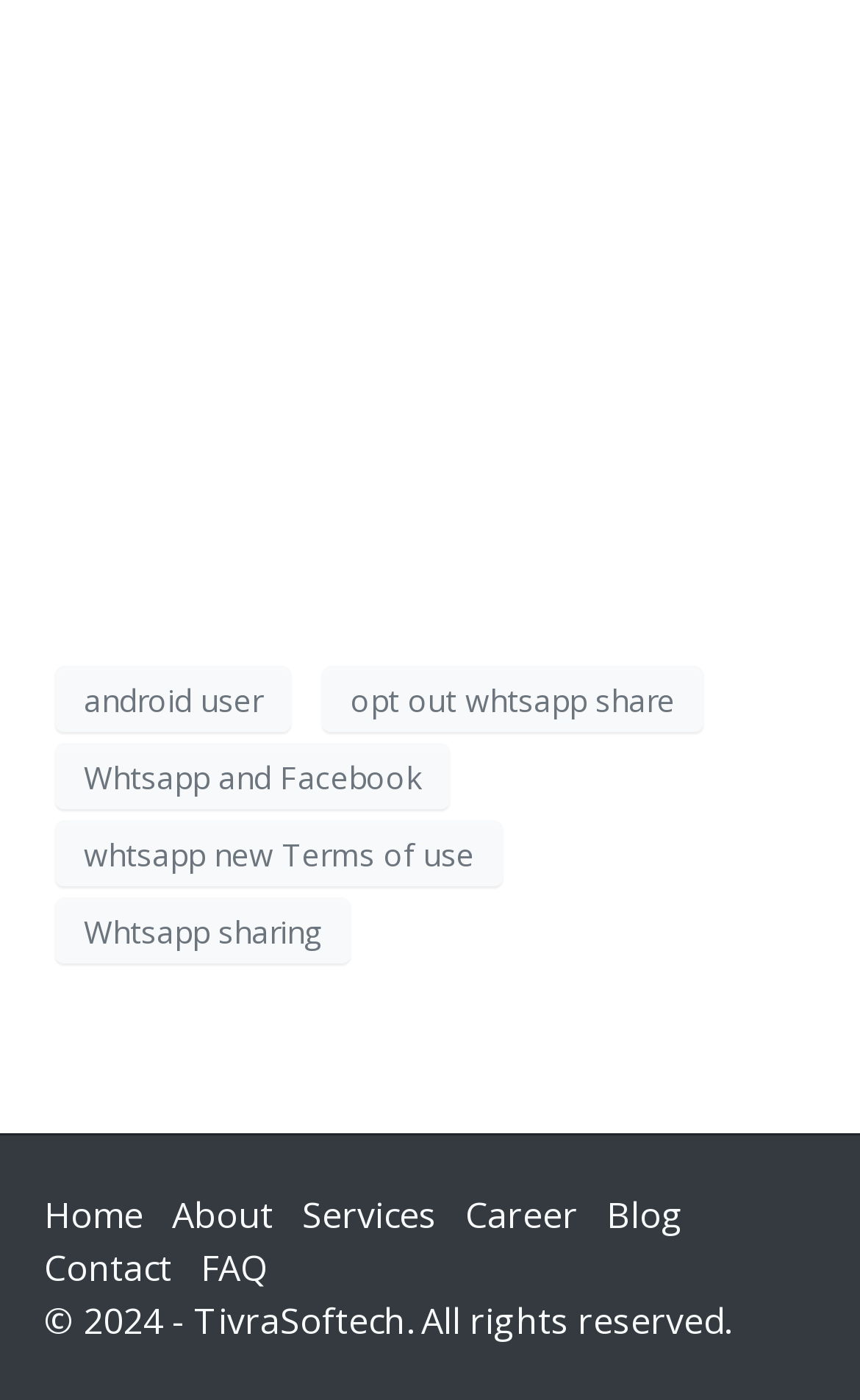Kindly provide the bounding box coordinates of the section you need to click on to fulfill the given instruction: "learn about whatsapp and facebook".

[0.064, 0.531, 0.523, 0.579]